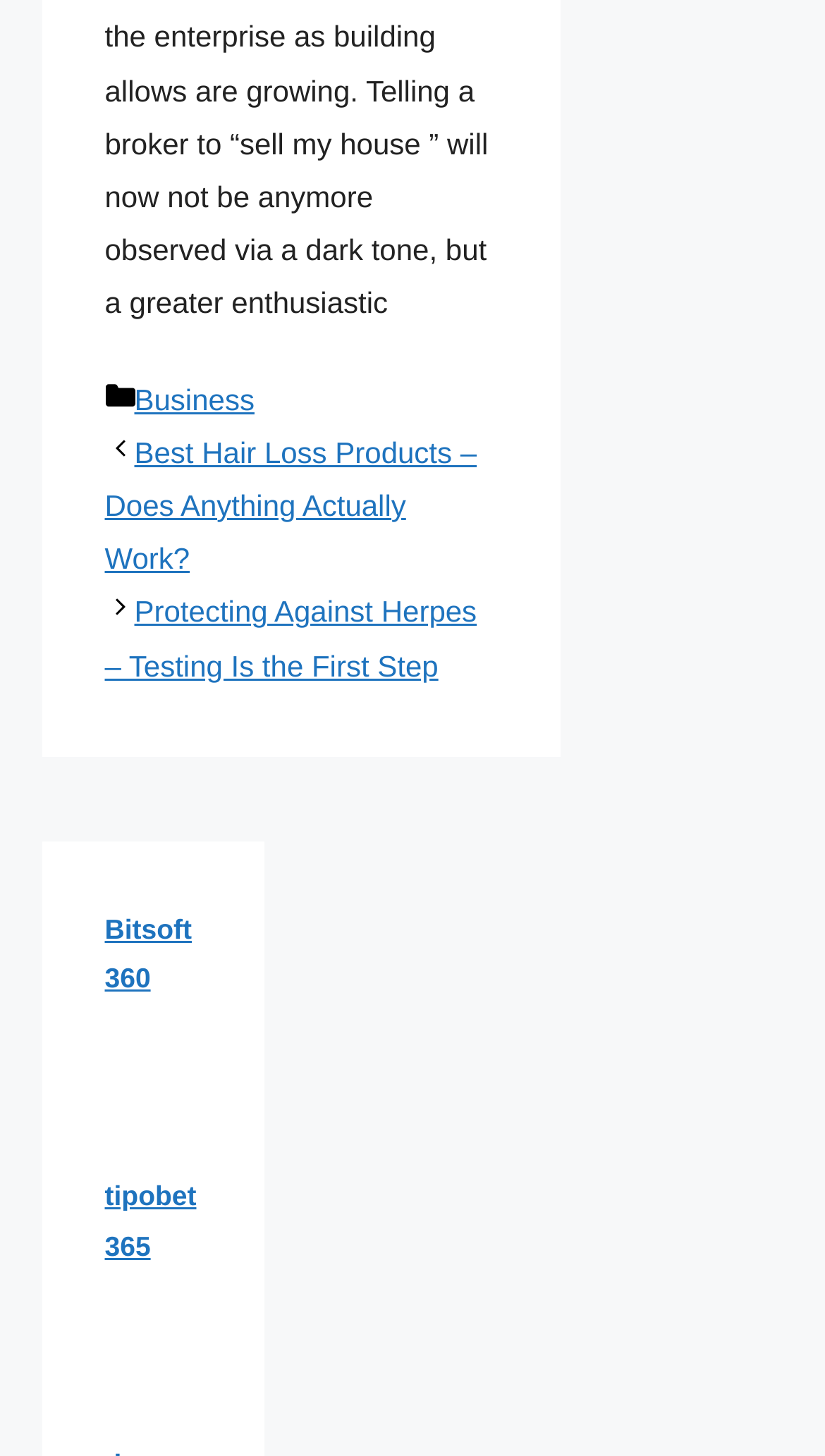Identify the bounding box for the UI element specified in this description: "tipobet365". The coordinates must be four float numbers between 0 and 1, formatted as [left, top, right, bottom].

[0.127, 0.811, 0.238, 0.867]